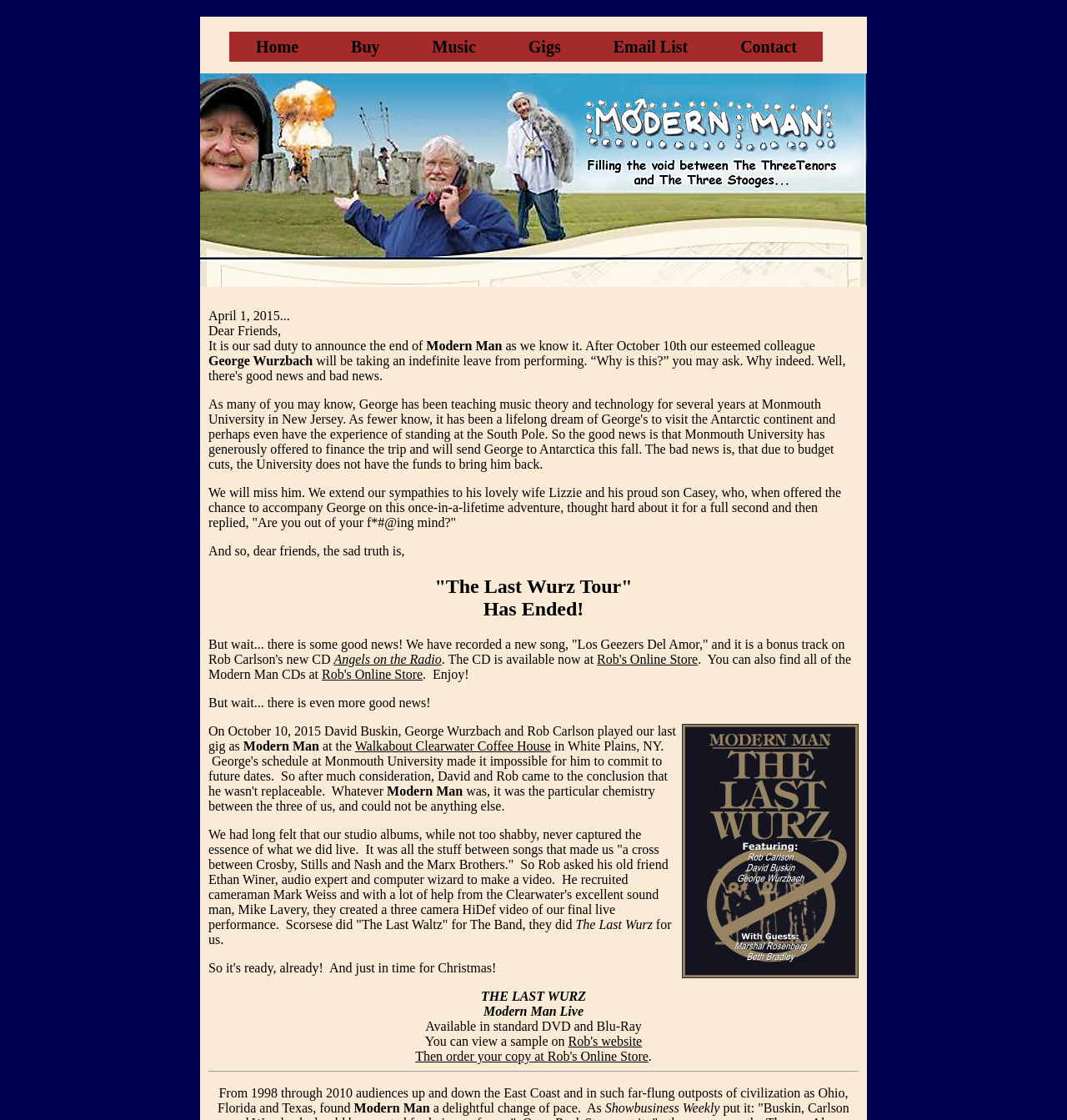Please study the image and answer the question comprehensively:
What is the name of the last gig venue?

The name of the last gig venue can be found in the text 'On October 10, 2015 David Buskin, George Wurzbach and Rob Carlson played our last gig as Modern Man at the Walkabout Clearwater Coffee House'.